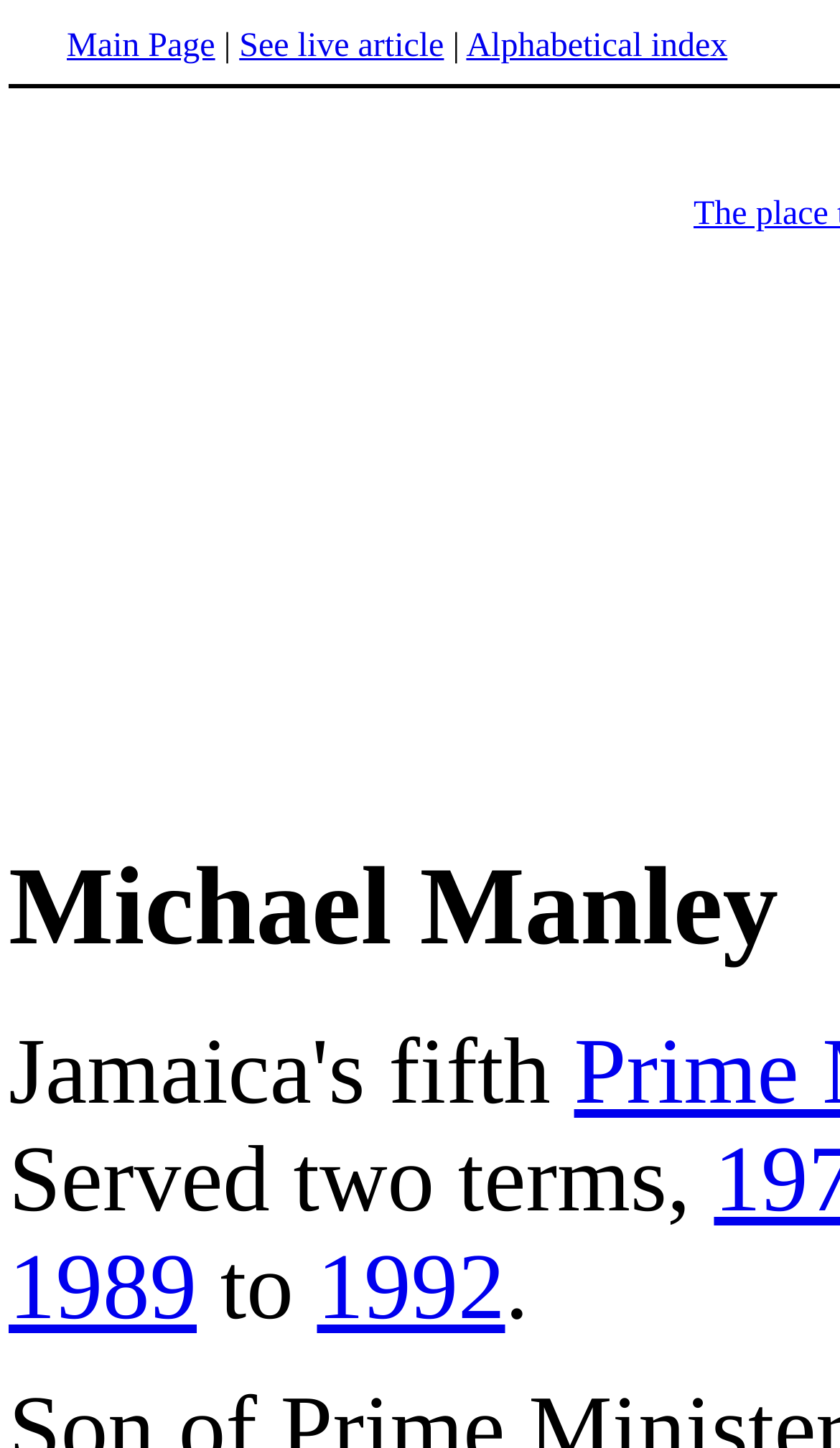Using the webpage screenshot, locate the HTML element that fits the following description and provide its bounding box: "See live article".

[0.285, 0.019, 0.529, 0.044]